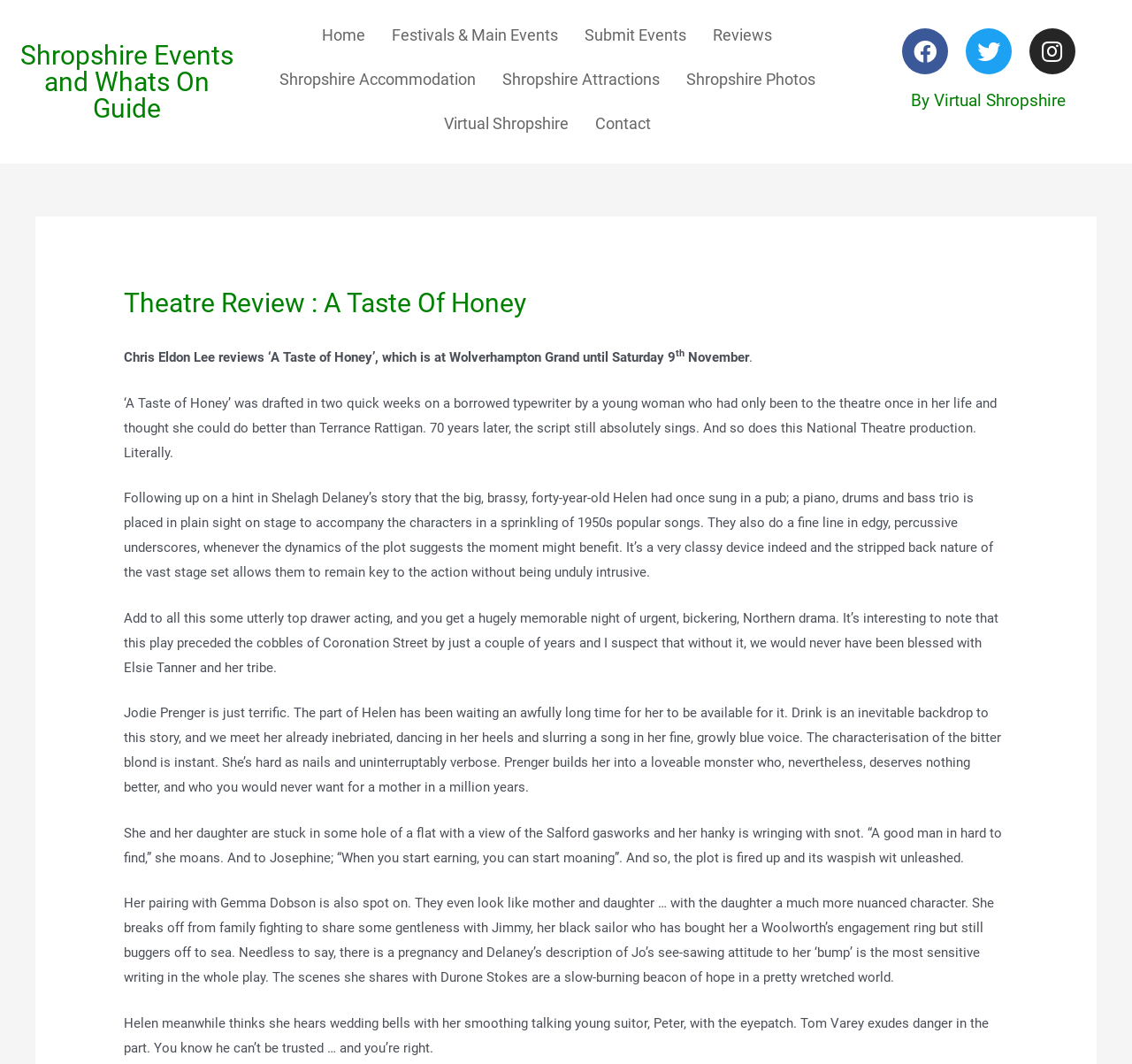Find the bounding box coordinates of the area to click in order to follow the instruction: "Go to 'Reviews'".

[0.622, 0.012, 0.69, 0.054]